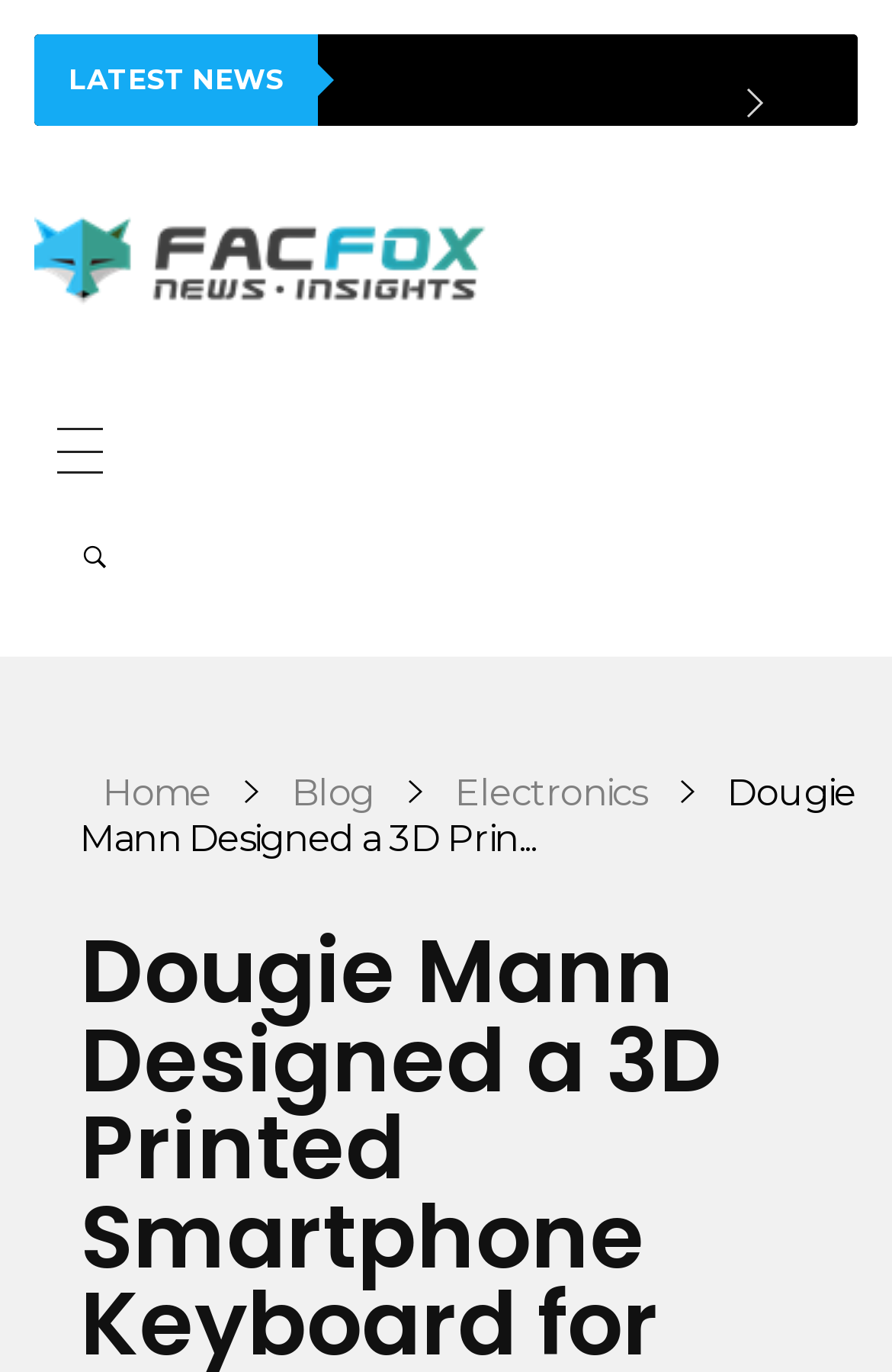Please determine the bounding box coordinates for the UI element described as: "Electronics".

[0.51, 0.562, 0.724, 0.594]